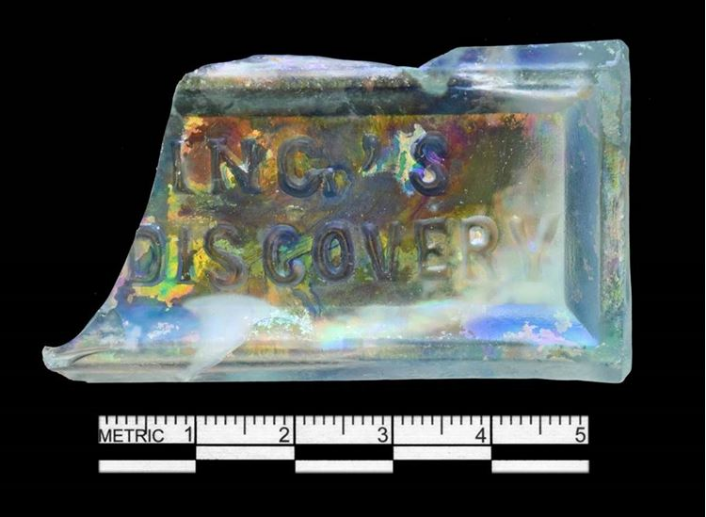Describe all the important aspects and details of the image.

The image showcases a fragment of a glass bottle marked with the inscription "Dr. King's Discovery." This piece, characterized by its iridescent surface, presents a glimpse into the historical context of patent medicines that were widely used in earlier centuries. Alongside the bottle fragment is a measuring scale in metric units, providing a reference for its size. Such artifacts are significant in archaeological studies, as they help researchers understand the types of remedies available to the public and the consumer behaviors of past societies. This particular fragment was recovered from the Trogdon-Squirrel Creek site, offering valuable insights into the medicinal practices of the time.